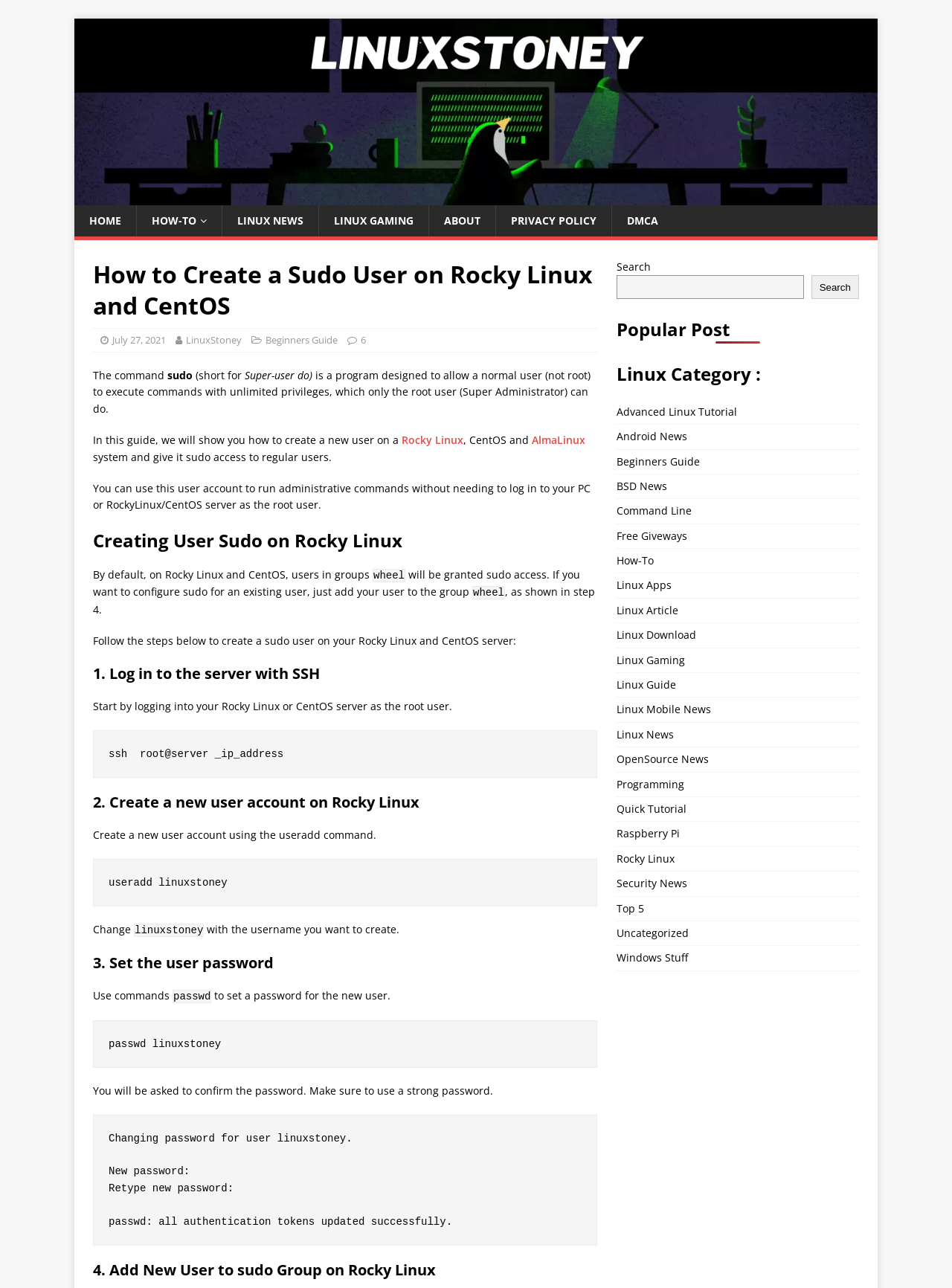Please find the bounding box coordinates of the clickable region needed to complete the following instruction: "Click on the 'How-To' category". The bounding box coordinates must consist of four float numbers between 0 and 1, i.e., [left, top, right, bottom].

[0.647, 0.426, 0.902, 0.445]